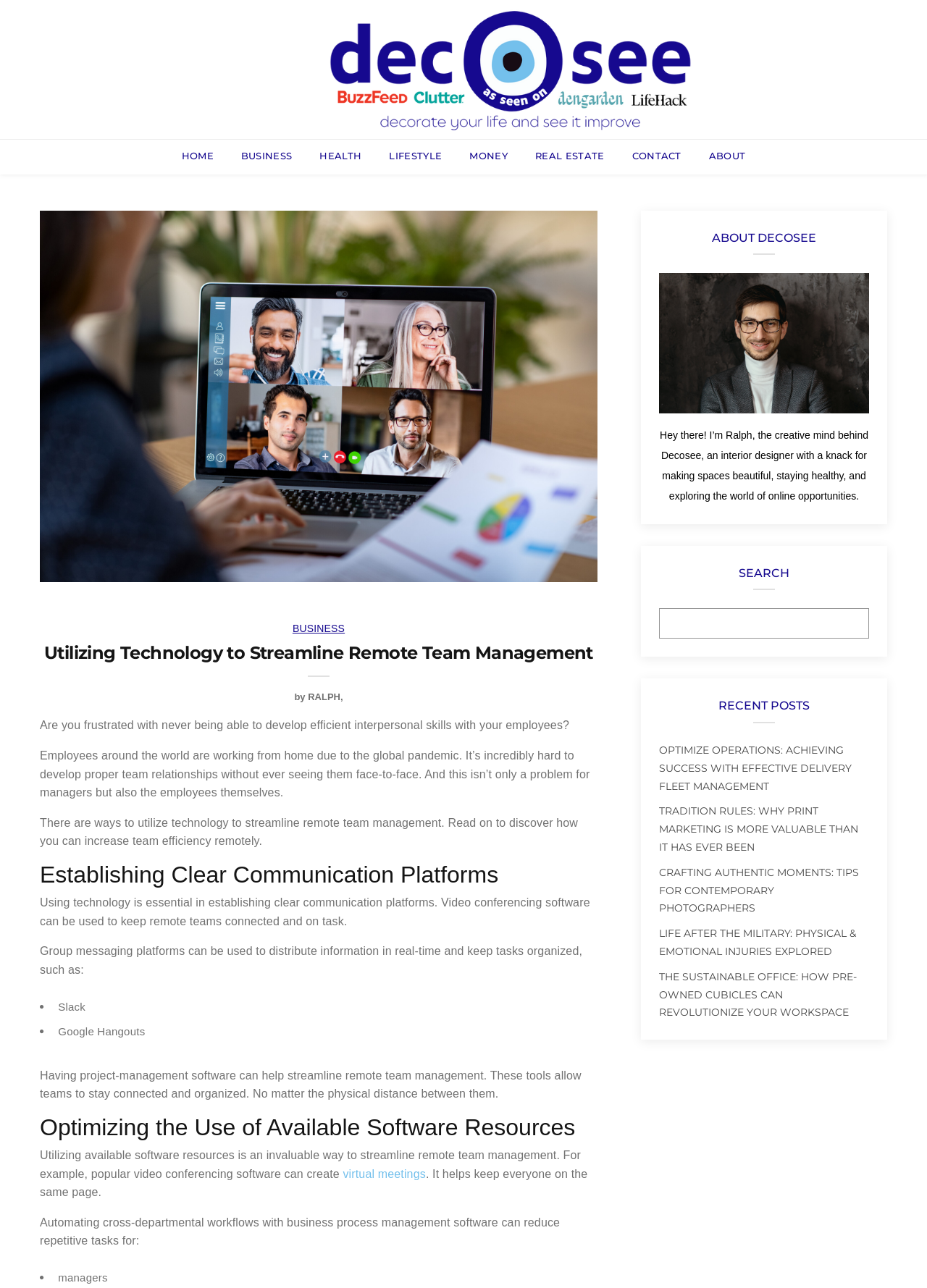Select the bounding box coordinates of the element I need to click to carry out the following instruction: "Explore Effect Of Cooperative Learning On Academic Achievement Of Secondary School Students In Basic Technology".

None